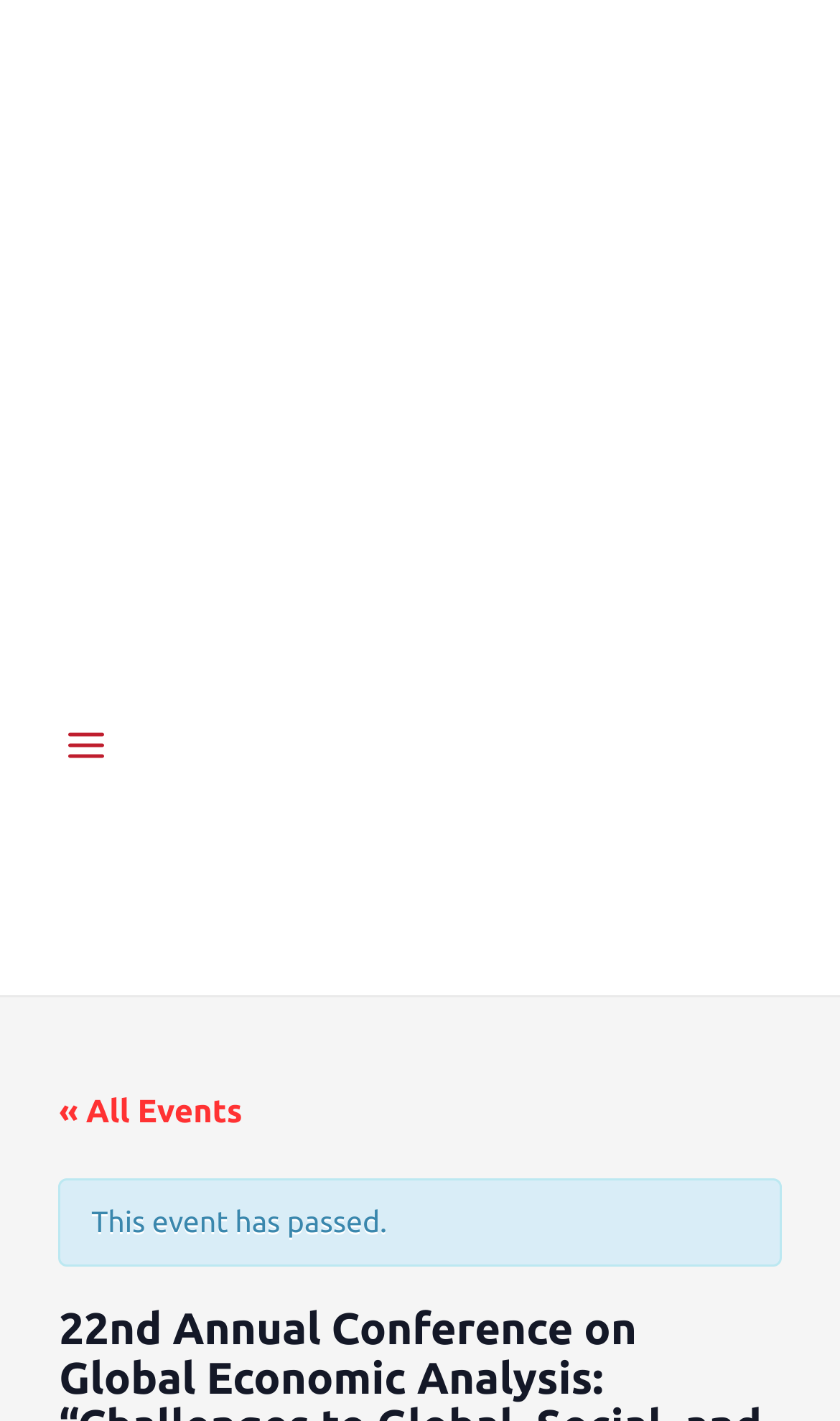Identify the bounding box coordinates for the UI element that matches this description: "« All Events".

[0.07, 0.768, 0.288, 0.794]